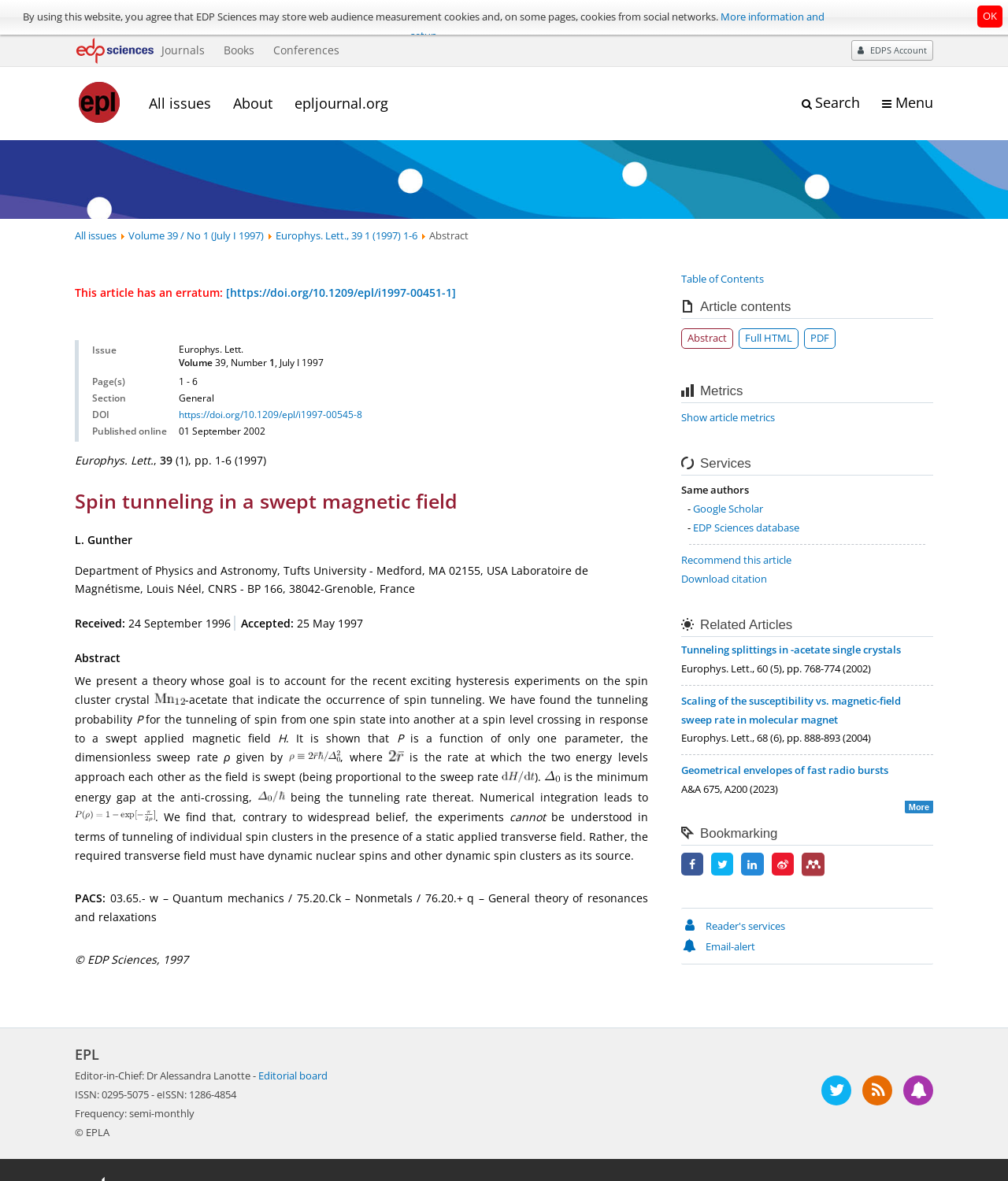Please find the bounding box coordinates of the element that must be clicked to perform the given instruction: "Search for a journal". The coordinates should be four float numbers from 0 to 1, i.e., [left, top, right, bottom].

[0.796, 0.095, 0.853, 0.113]